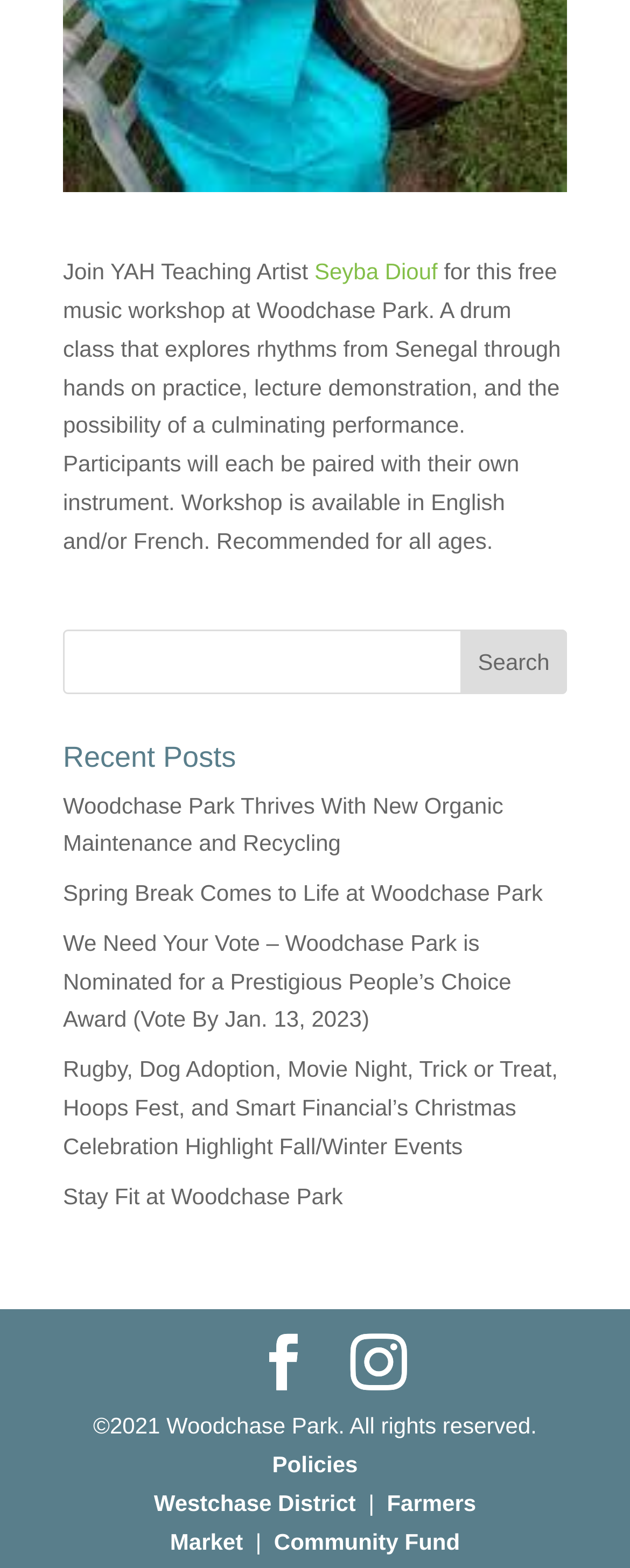What is the topic of the free music workshop?
Look at the image and respond with a one-word or short-phrase answer.

Rhythms from Senegal